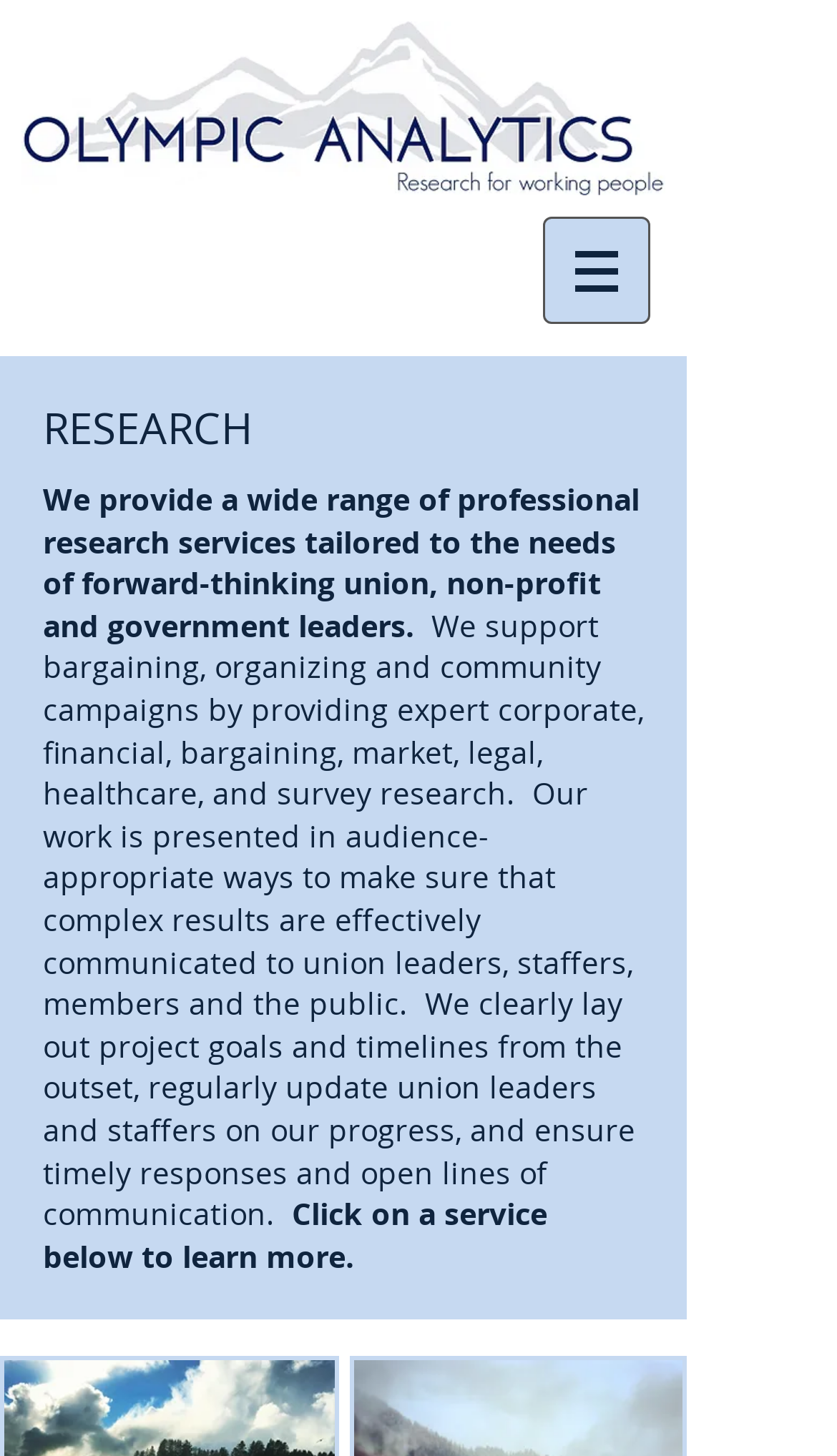What can users do on the website?
Based on the image, respond with a single word or phrase.

Learn more about services